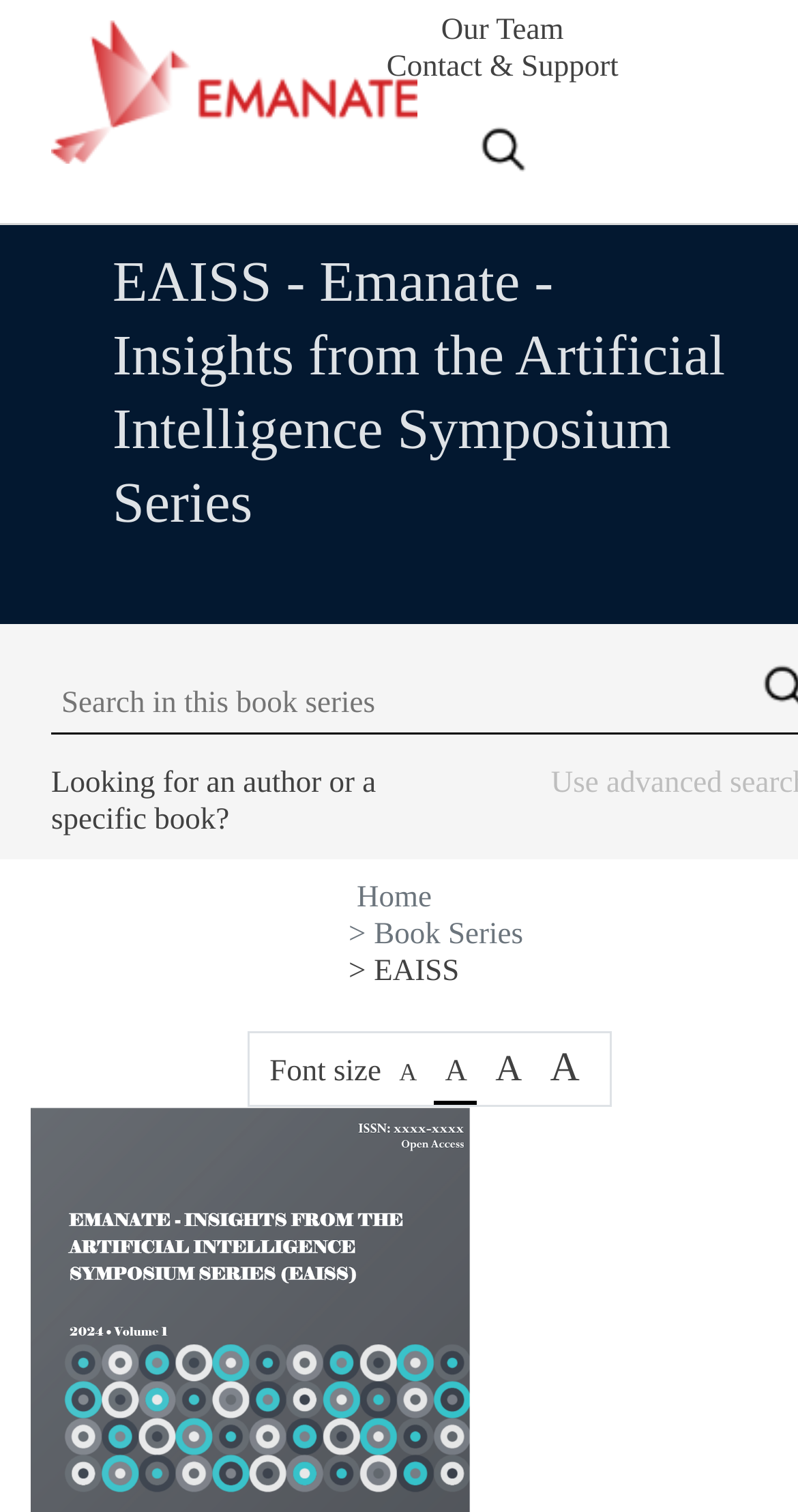Determine the coordinates of the bounding box for the clickable area needed to execute this instruction: "Click the Emanate Publishing Logo".

[0.038, 0.106, 0.549, 0.127]